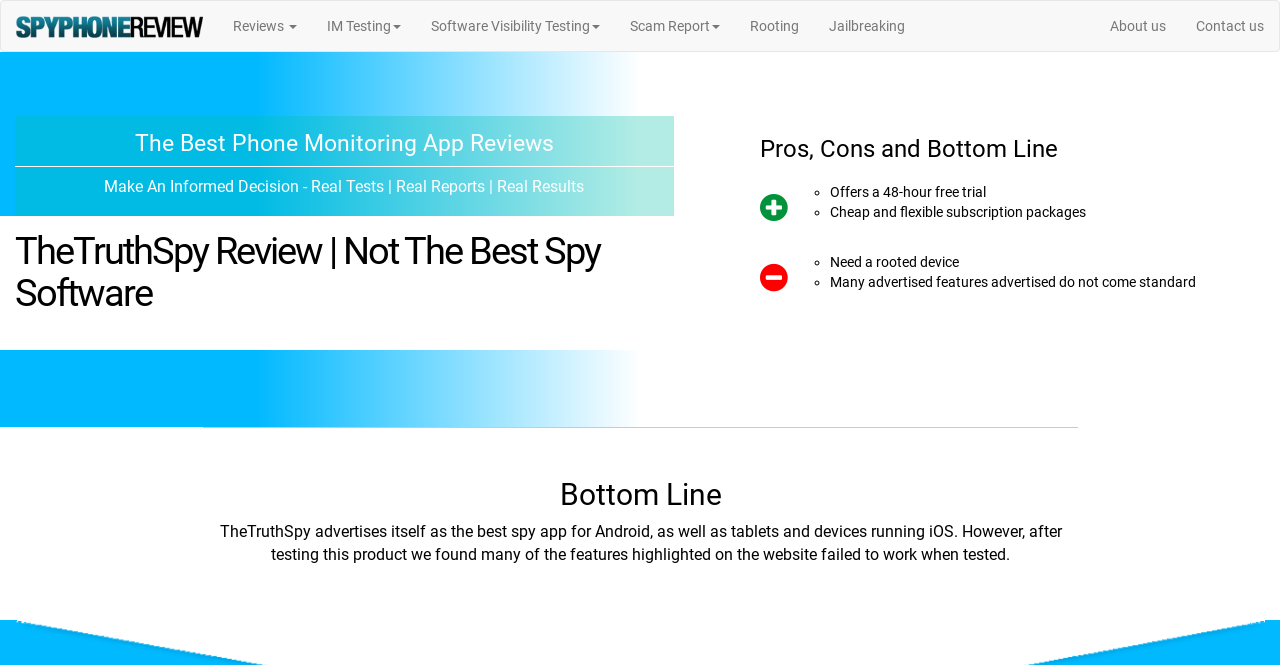Using the description: "Jailbreaking", determine the UI element's bounding box coordinates. Ensure the coordinates are in the format of four float numbers between 0 and 1, i.e., [left, top, right, bottom].

[0.636, 0.002, 0.719, 0.077]